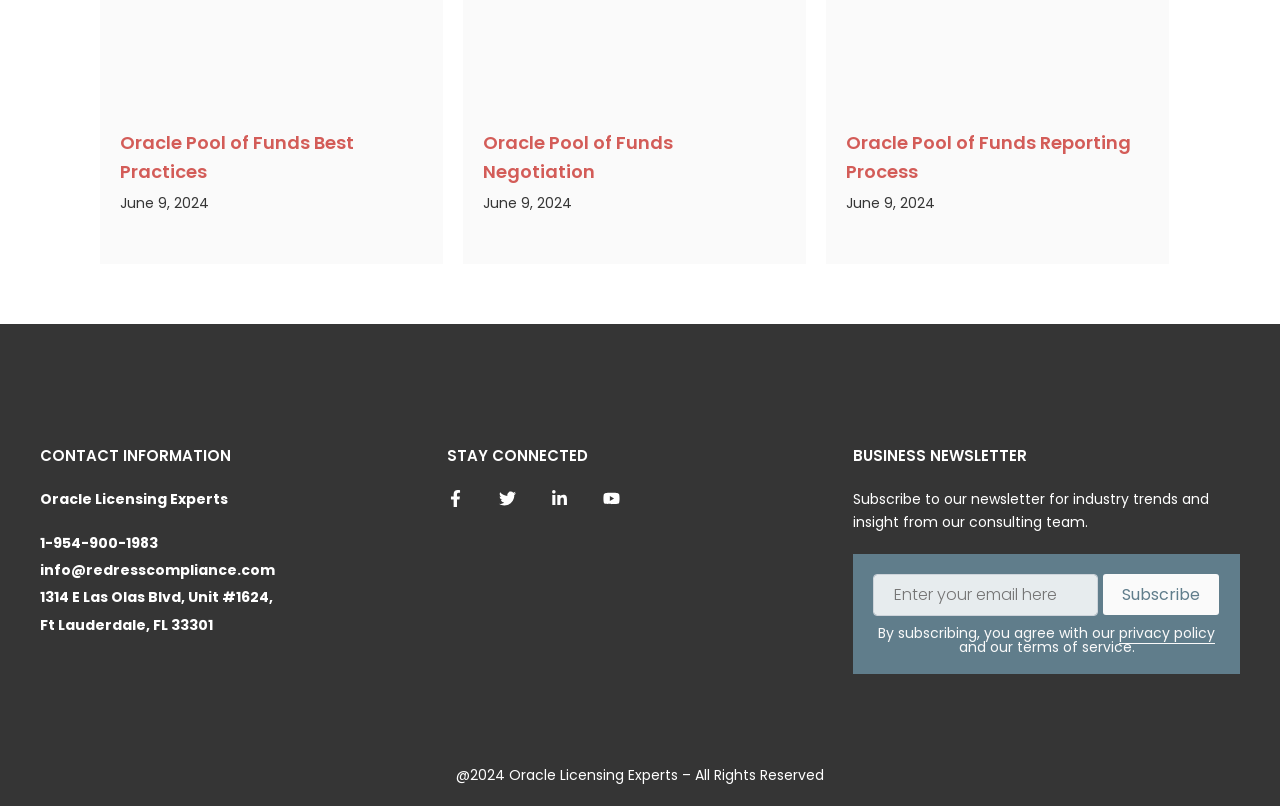Locate the bounding box coordinates for the element described below: "Terms of Service". The coordinates must be four float values between 0 and 1, formatted as [left, top, right, bottom].

None